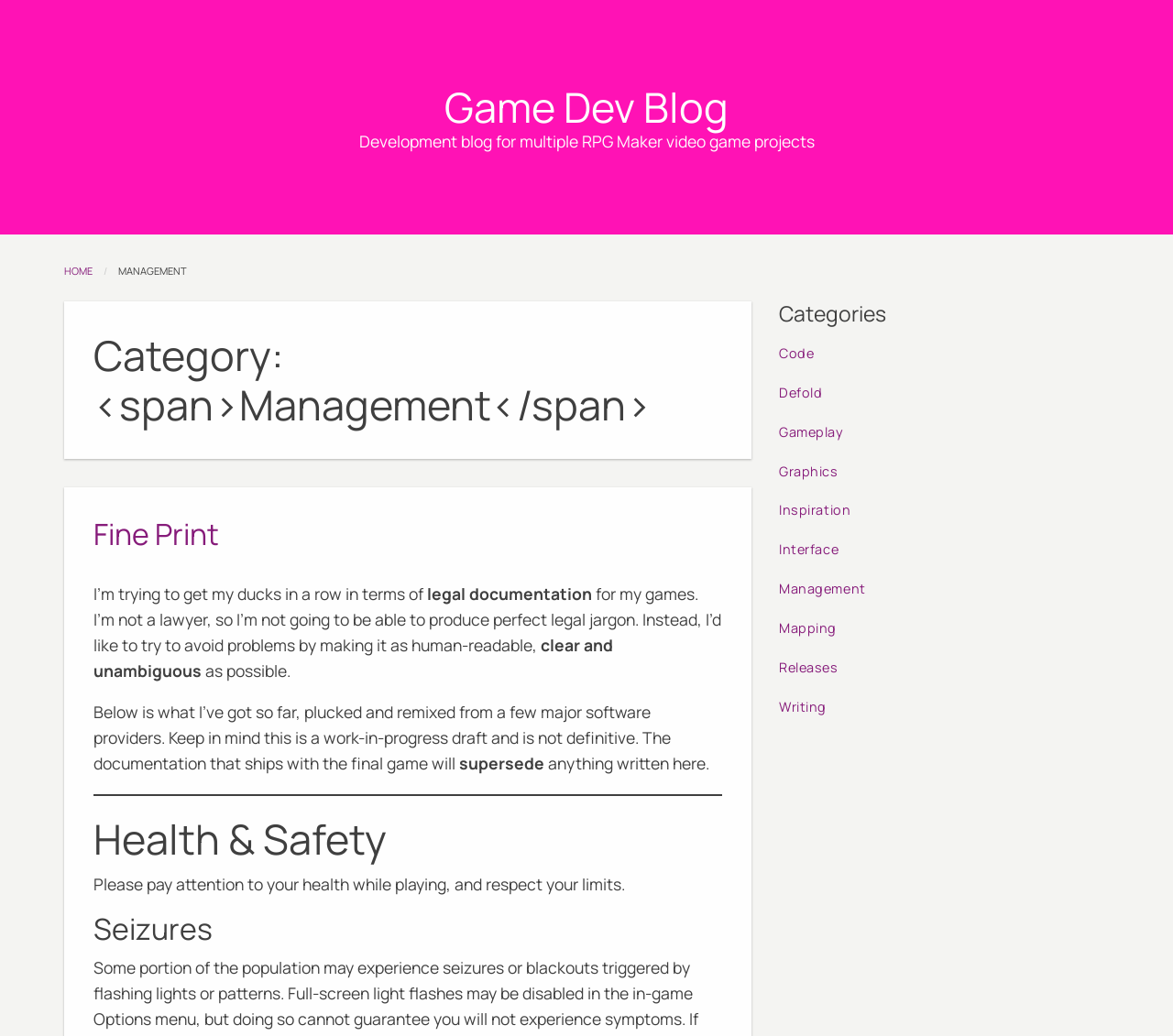Find the coordinates for the bounding box of the element with this description: "Code".

[0.664, 0.322, 0.945, 0.36]